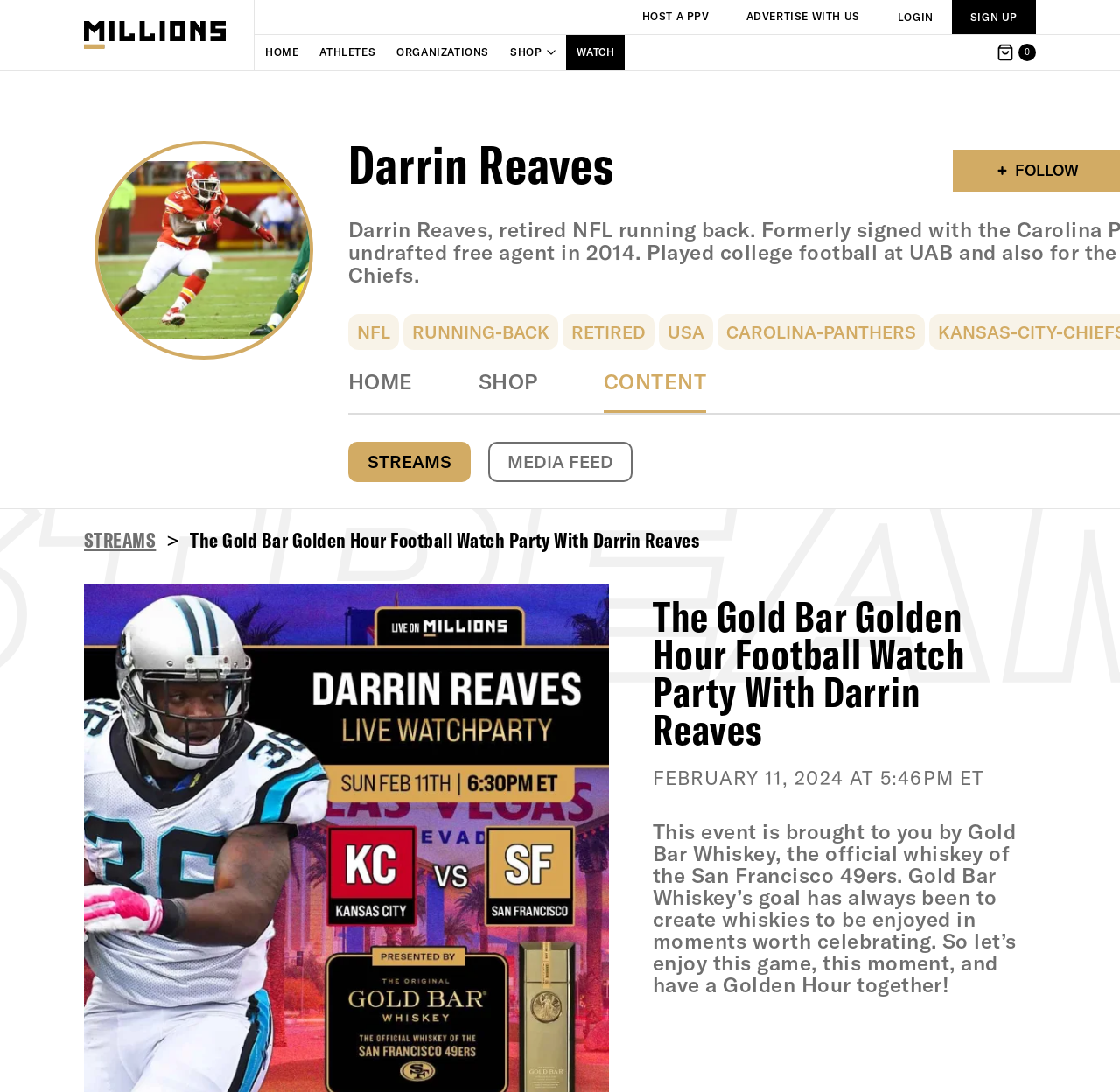Who is the host of the event? Please answer the question using a single word or phrase based on the image.

Darrin Reaves